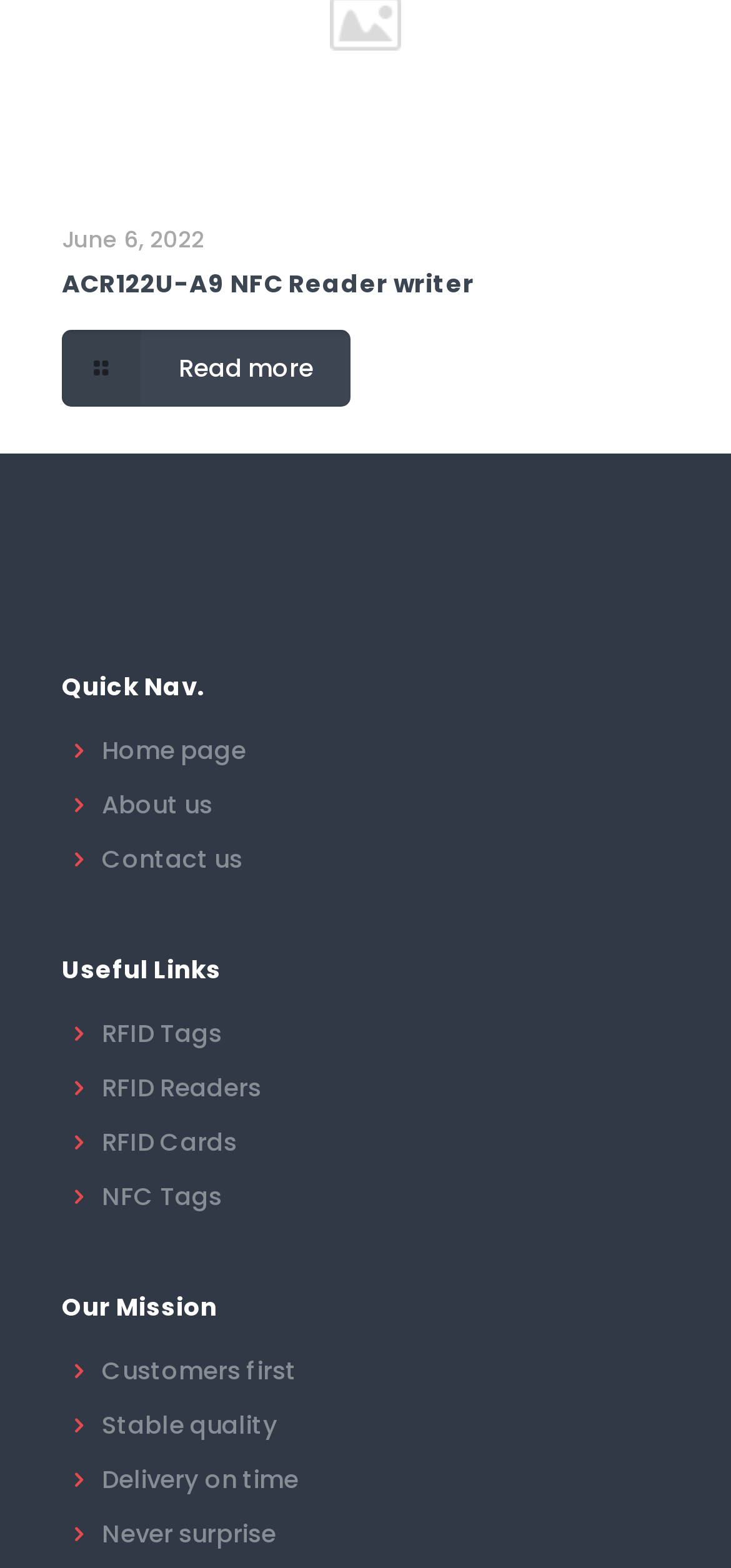Give a short answer using one word or phrase for the question:
How many mission statements are listed?

4